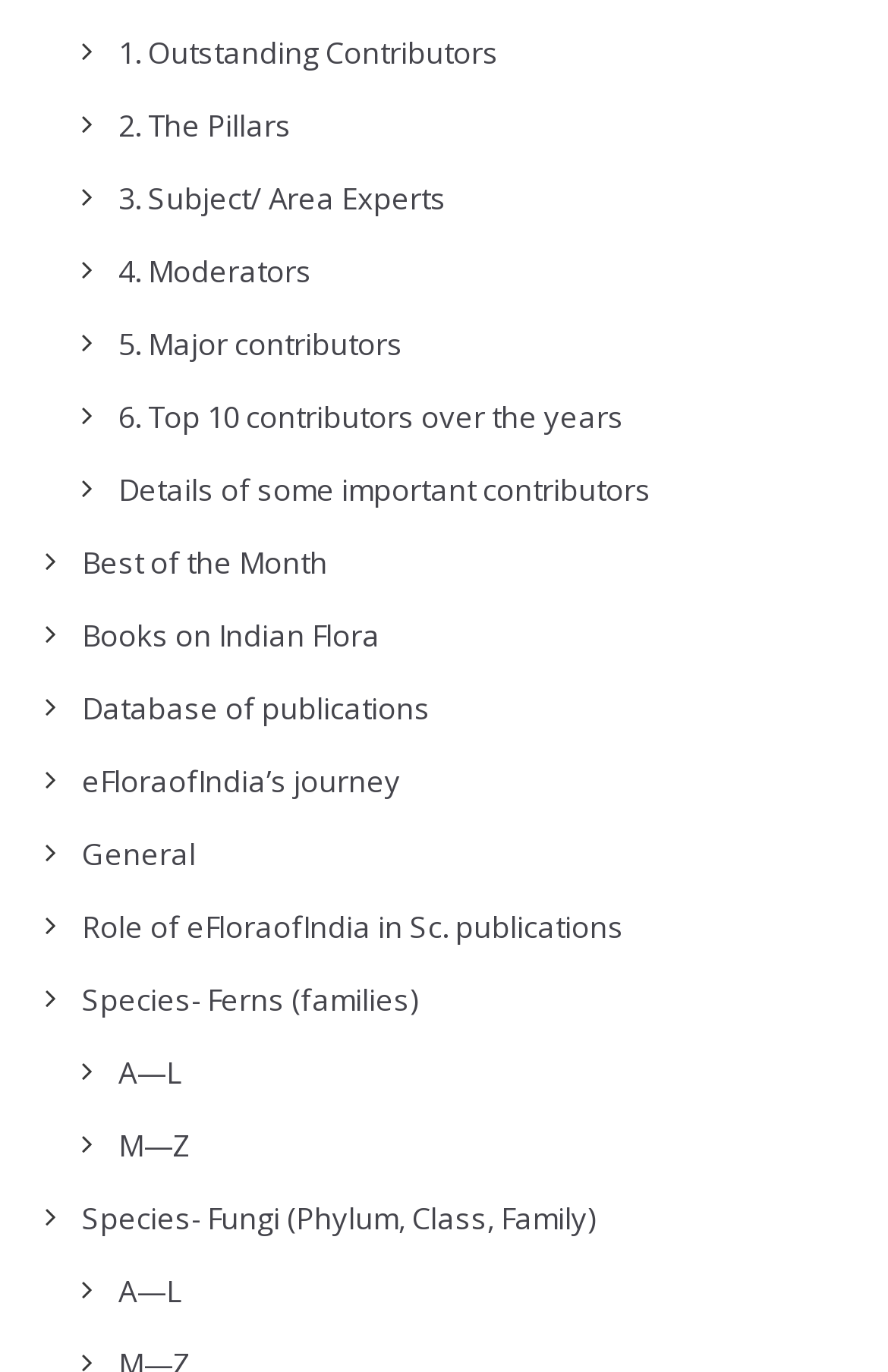Determine the bounding box coordinates for the region that must be clicked to execute the following instruction: "Browse species of ferns".

[0.092, 0.713, 0.469, 0.743]